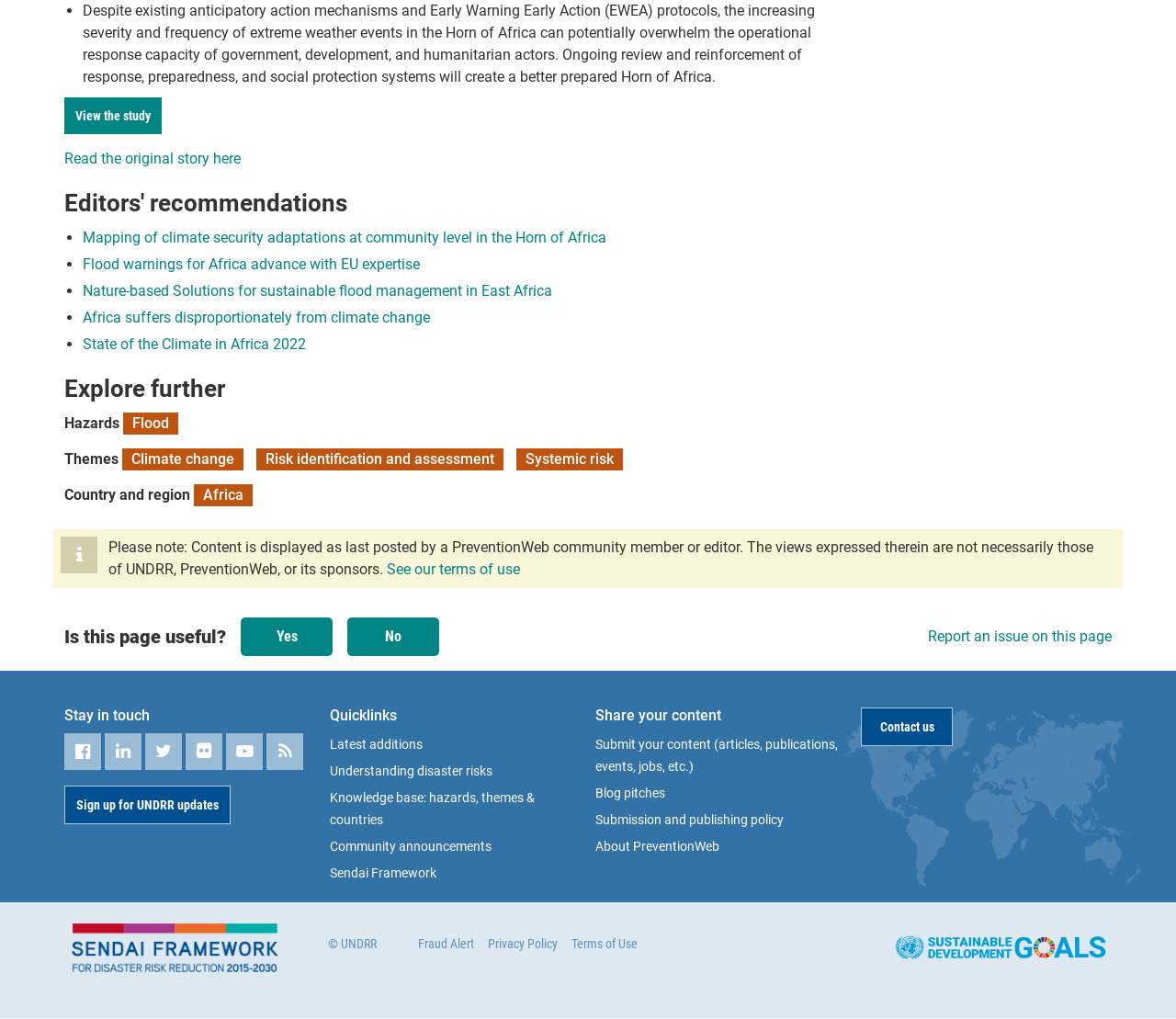Find the bounding box coordinates of the element you need to click on to perform this action: 'Submit your content'. The coordinates should be represented by four float values between 0 and 1, in the format [left, top, right, bottom].

[0.506, 0.723, 0.712, 0.759]